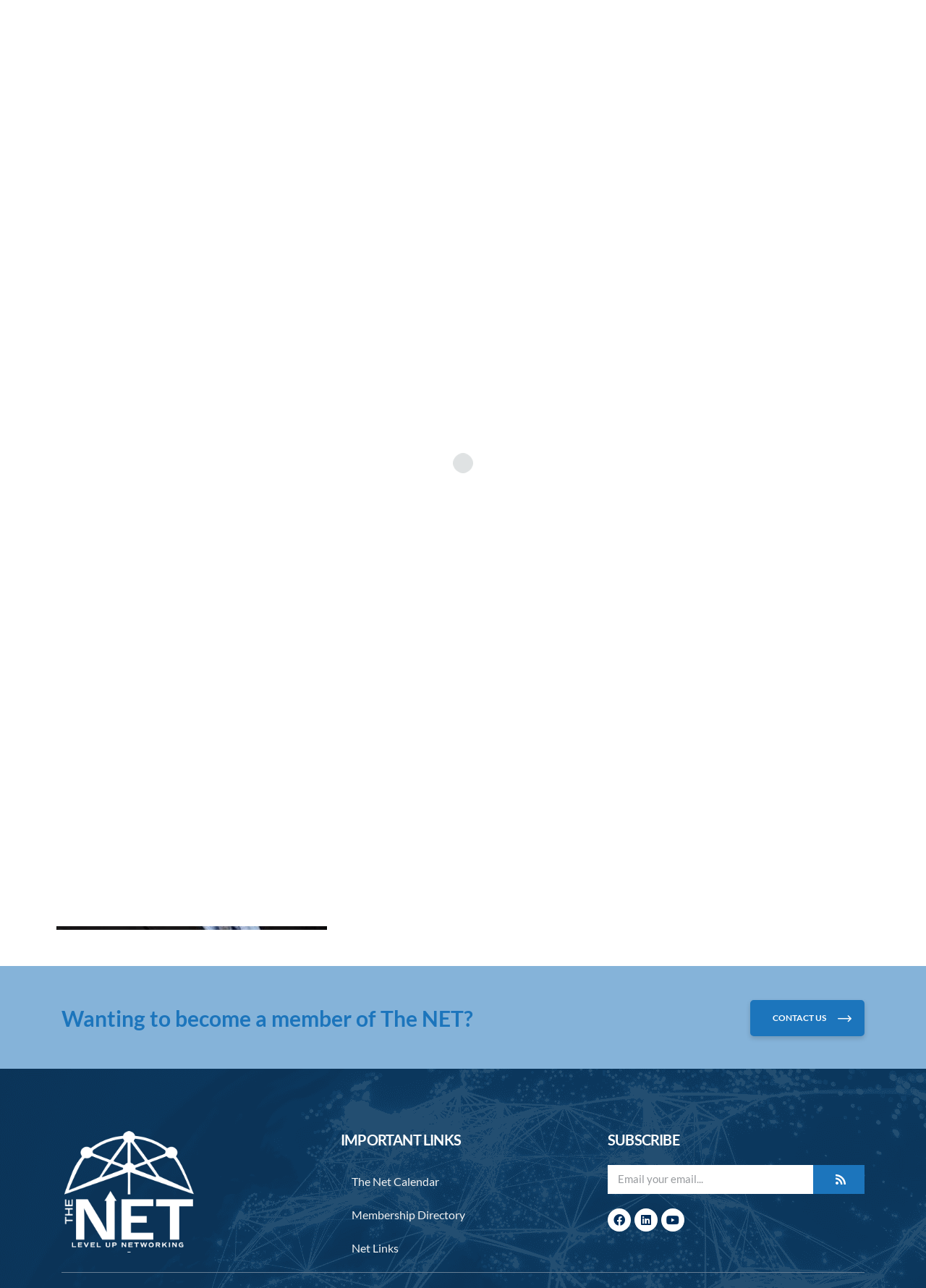Provide the bounding box coordinates for the UI element that is described by this text: "The Net". The coordinates should be in the form of four float numbers between 0 and 1: [left, top, right, bottom].

[0.305, 0.024, 0.37, 0.047]